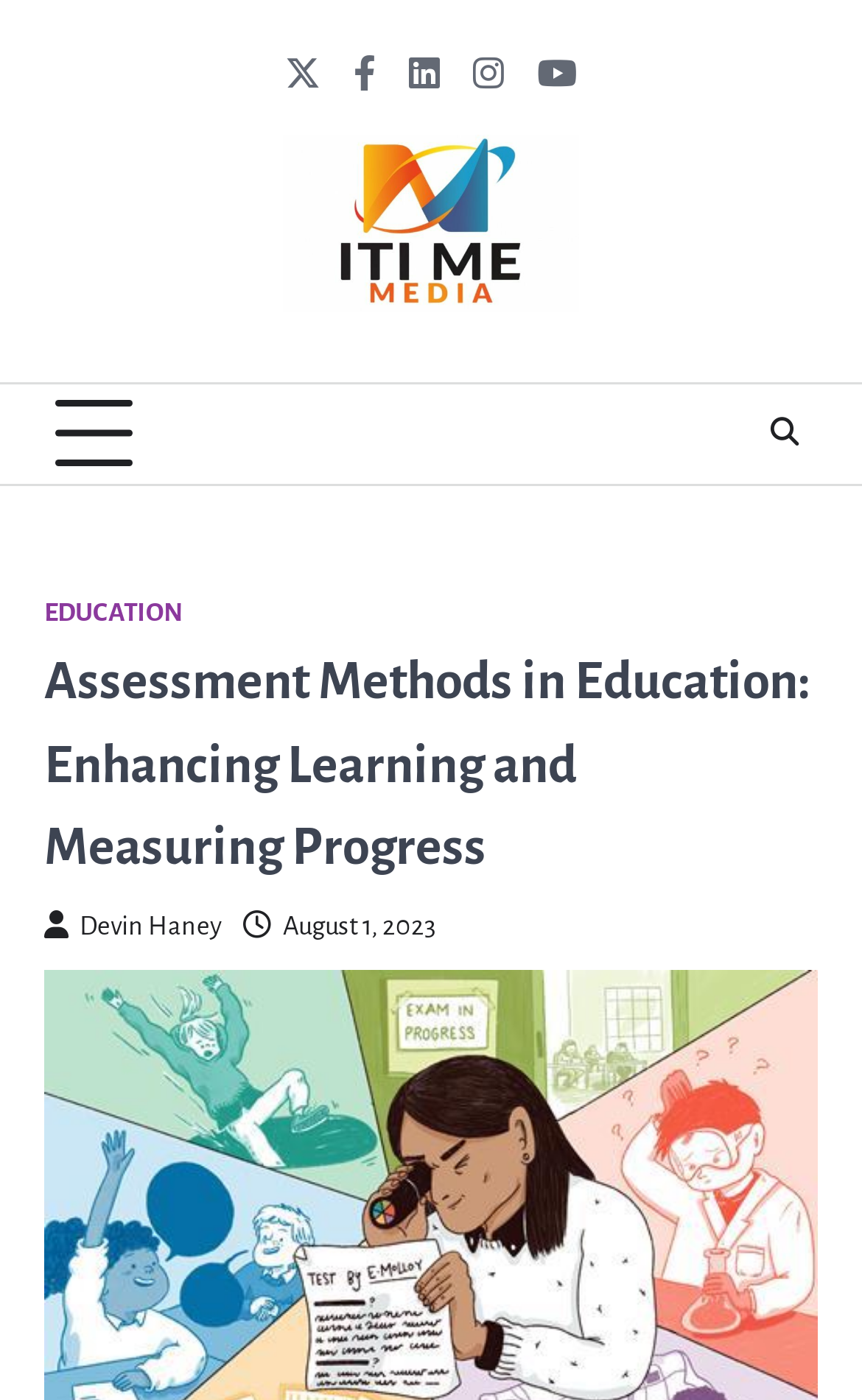Create a detailed narrative describing the layout and content of the webpage.

The webpage is about "Assessment Methods in Education: Enhancing Learning and Measuring Progress" and is provided by "Iti Me Media". At the top, there is a logo of "Iti Me Media" accompanied by a link to the media's website. Below the logo, there are five social media links, including Twitter, Facebook, LinkedIn, Instagram, and YouTube, aligned horizontally.

On the left side, there is a button, and to its right, there is a link with a magnifying glass icon. Below these elements, there is a main header section that spans the entire width of the page. The header section contains the title "Assessment Methods in Education: Enhancing Learning and Measuring Progress" and two links, one to the author "Devin Haney" and another to the publication date "August 1, 2023", which also includes a time element.

There are a total of 6 links to social media platforms, 1 link to the media's website, 1 button, and 4 other links on the page. There is also 1 image, which is the logo of "Iti Me Media".